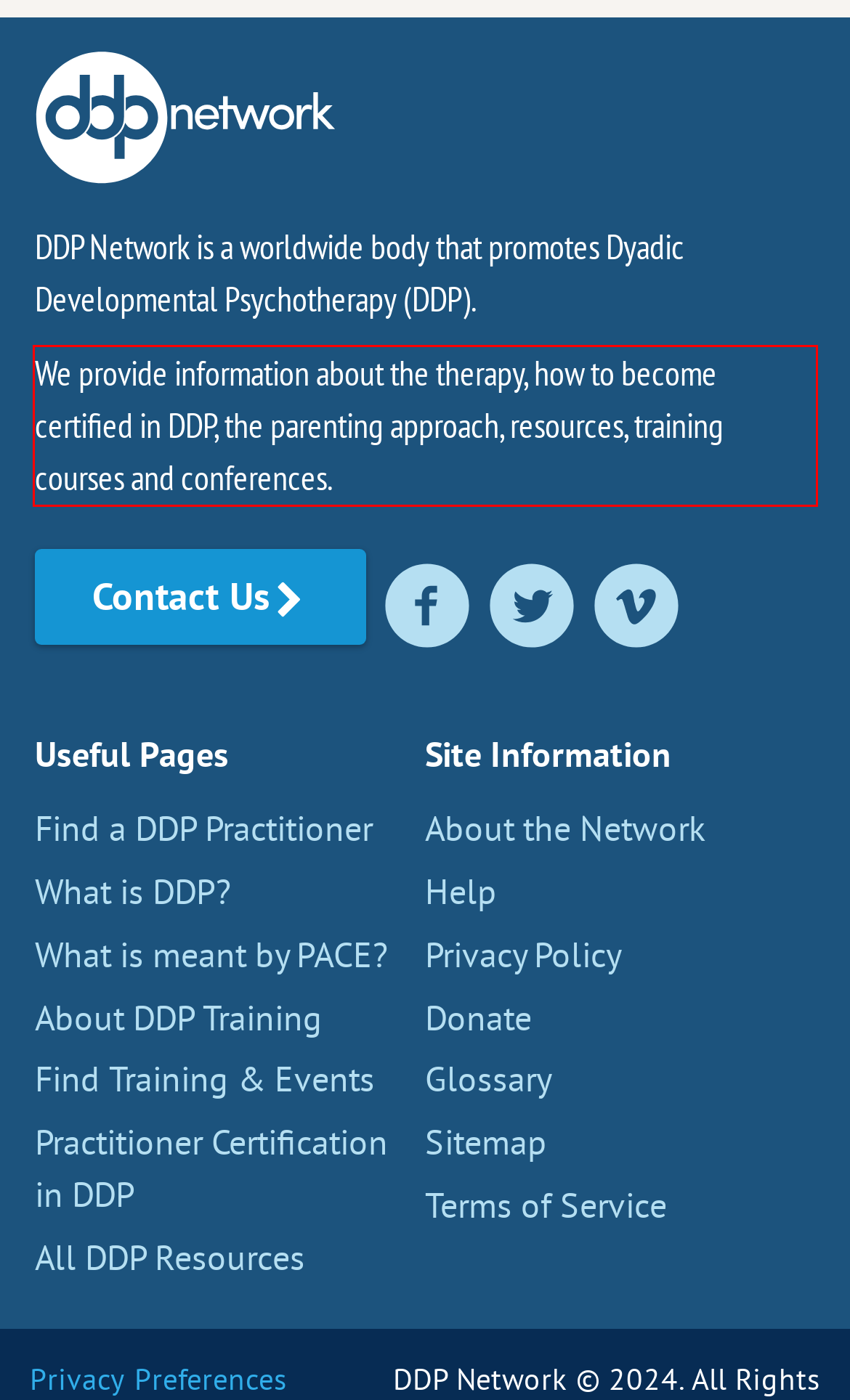With the given screenshot of a webpage, locate the red rectangle bounding box and extract the text content using OCR.

We provide information about the therapy, how to become certified in DDP, the parenting approach, resources, training courses and conferences.